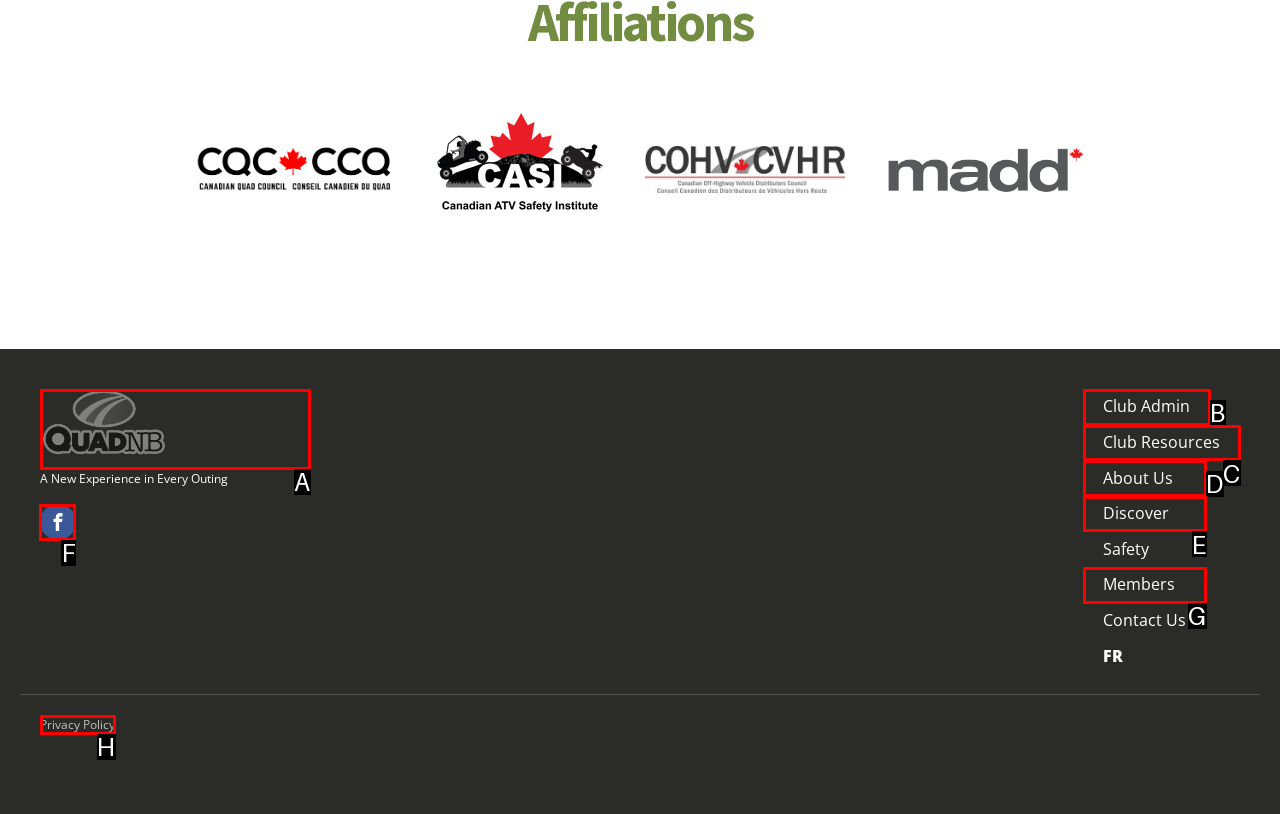From the given options, indicate the letter that corresponds to the action needed to complete this task: Read about Peter Tork's experience in London. Respond with only the letter.

None